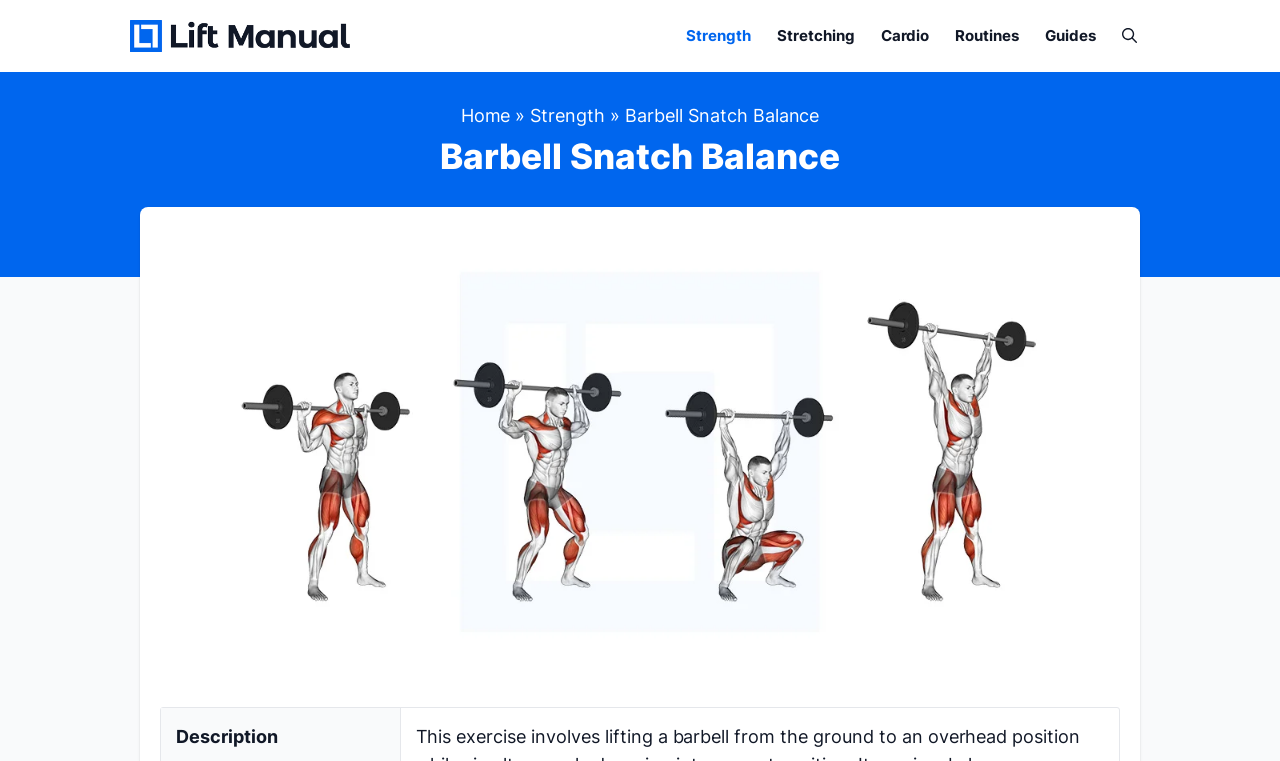Pinpoint the bounding box coordinates for the area that should be clicked to perform the following instruction: "View Barbell Snatch Balance guide".

[0.0, 0.177, 1.0, 0.232]